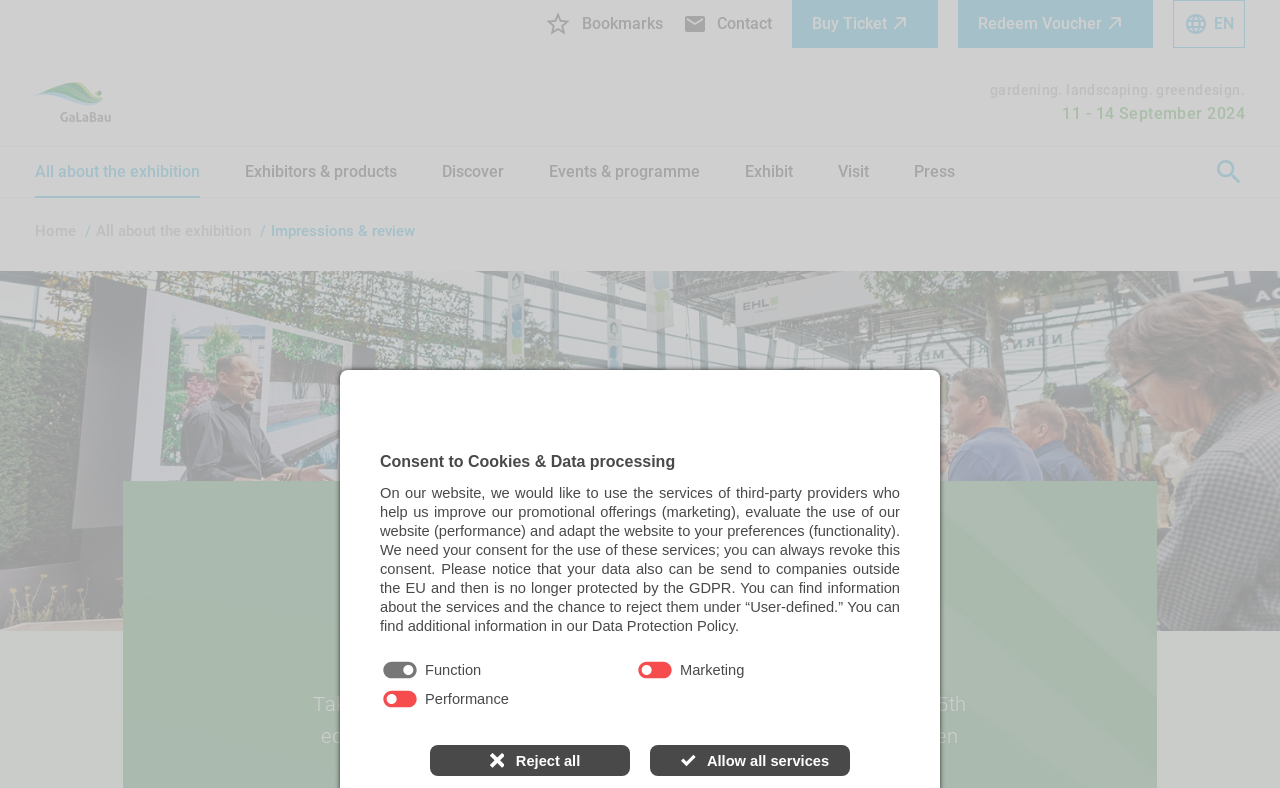Can you determine the main header of this webpage?

GaLaBau 2022 - Four days of
inspiration, networking and experience